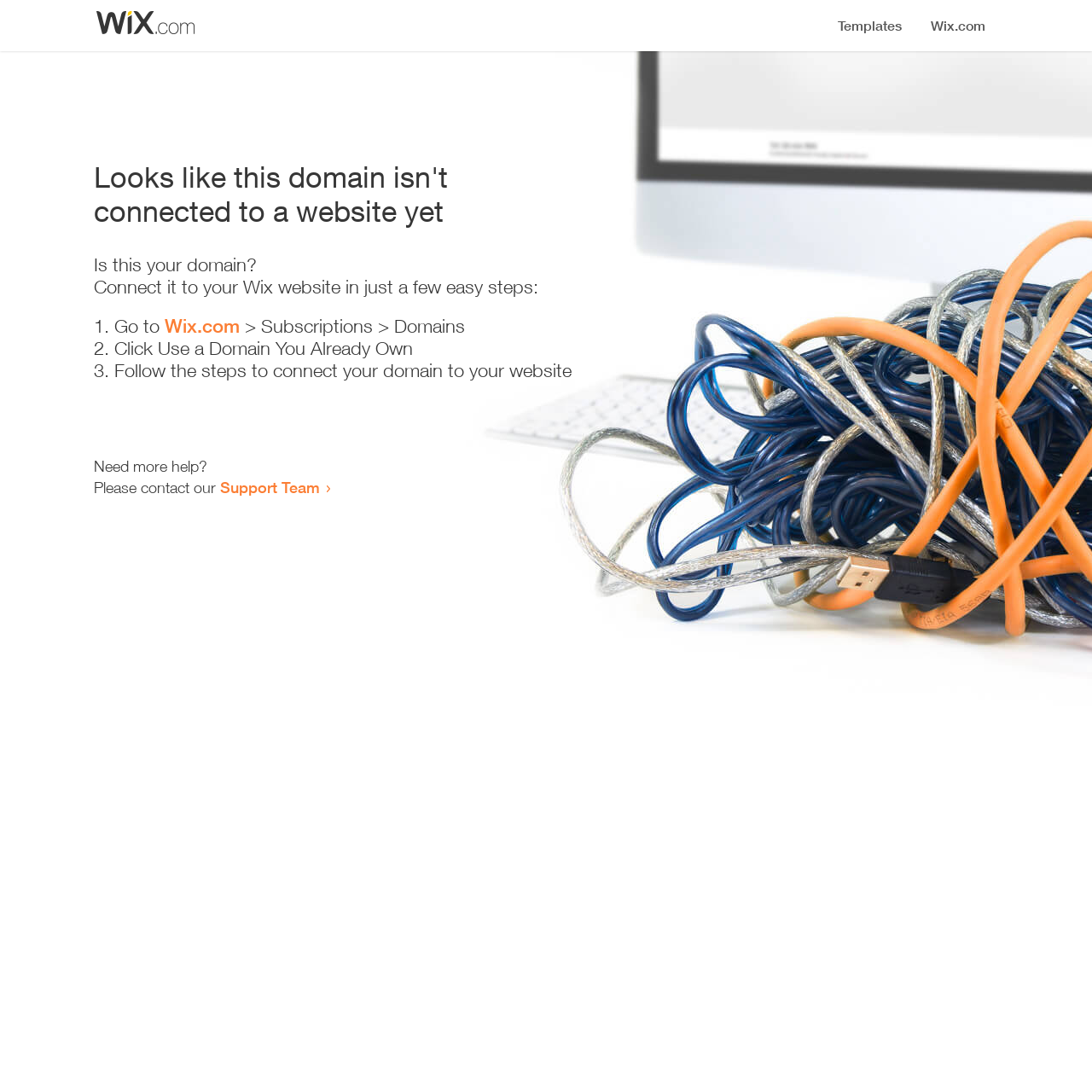Identify the bounding box coordinates for the UI element described as follows: Support Team. Use the format (top-left x, top-left y, bottom-right x, bottom-right y) and ensure all values are floating point numbers between 0 and 1.

[0.202, 0.438, 0.293, 0.455]